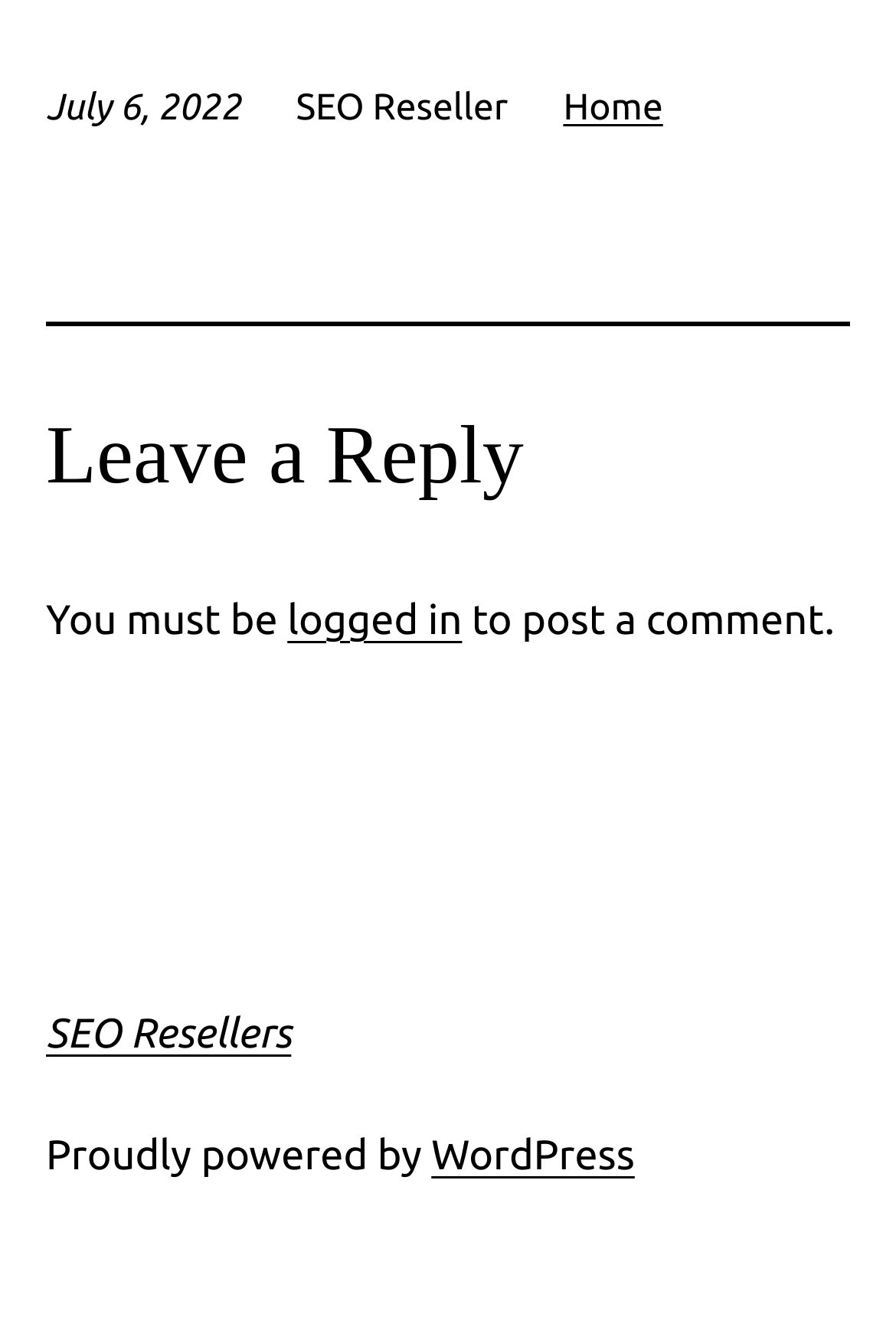What is the name of the webpage or company?
Make sure to answer the question with a detailed and comprehensive explanation.

The webpage displays the text 'SEO Reseller' at the top, which is likely the name of the webpage or the company it represents.